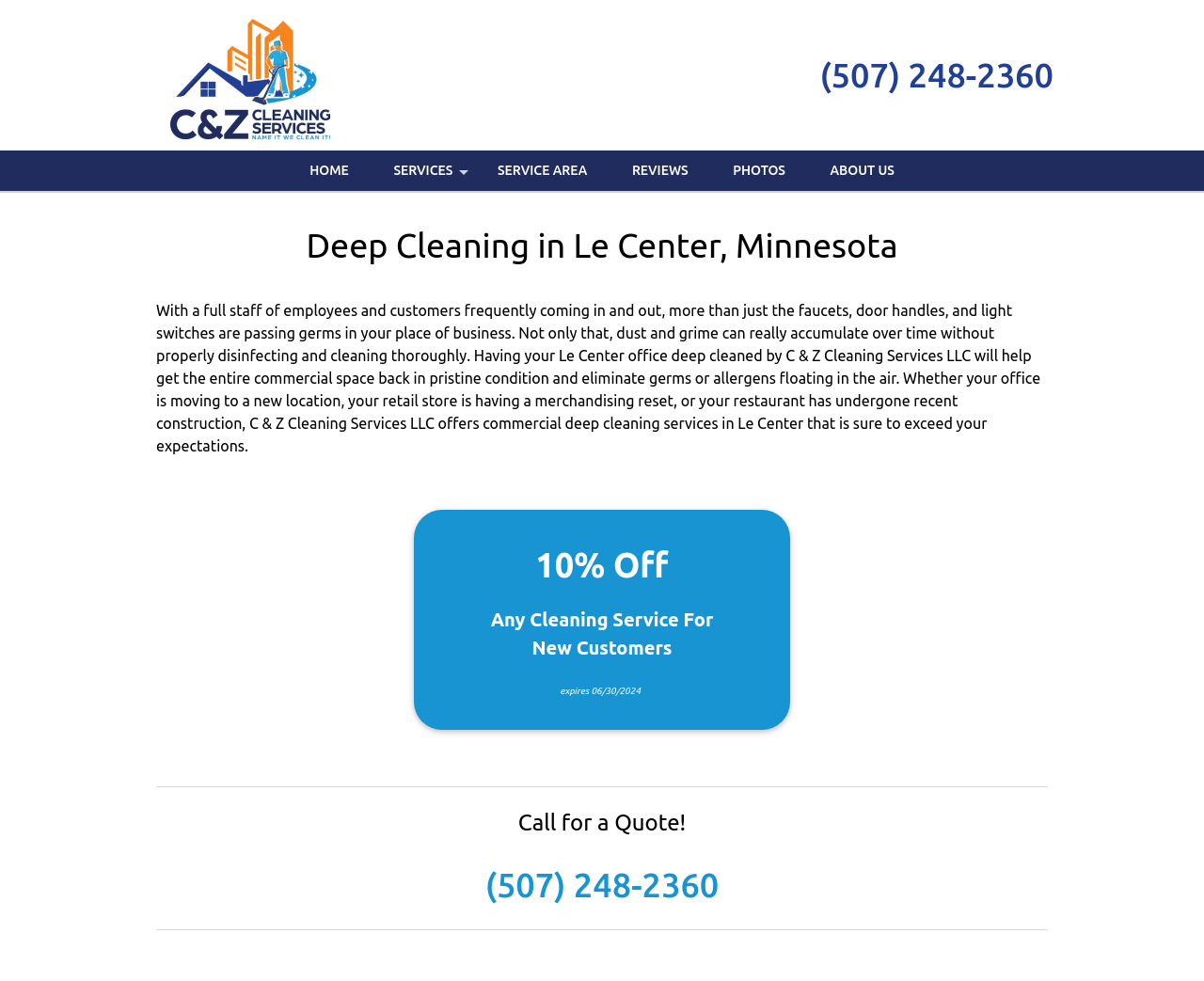Identify the bounding box for the given UI element using the description provided. Coordinates should be in the format (top-left x, top-left y, bottom-right x, bottom-right y) and must be between 0 and 1. Here is the description: Service Area

[0.396, 0.153, 0.505, 0.195]